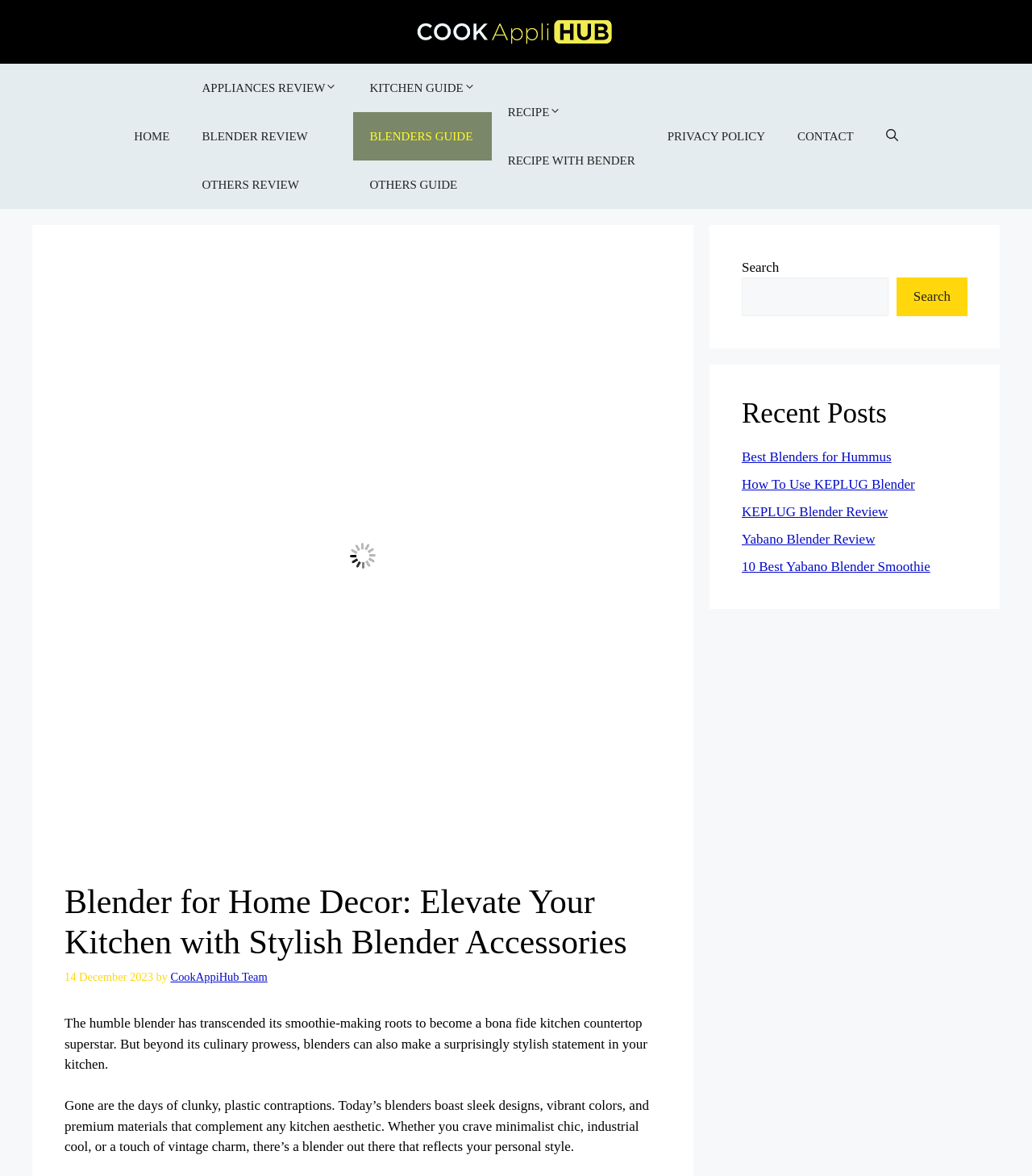Give the bounding box coordinates for the element described by: "CONTACT".

[0.757, 0.095, 0.843, 0.136]